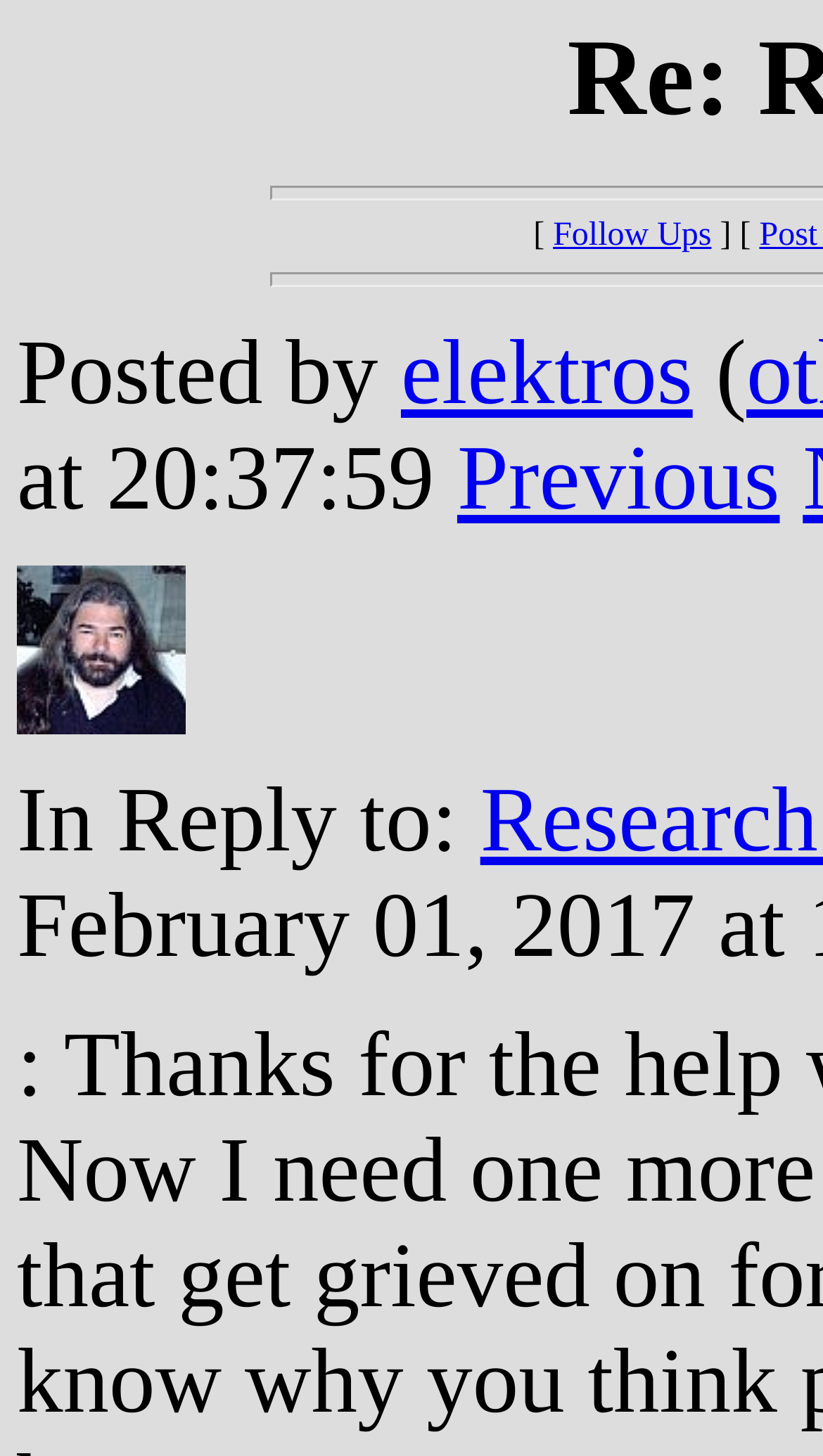Create a detailed narrative describing the layout and content of the webpage.

The webpage is titled "Re: Research Part 2". At the top, there is a section with three elements aligned horizontally. On the left, there is a static text element displaying an opening bracket. Next to it, there is a link labeled "Follow Ups". On the right side of this section, there is another static text element displaying a closing bracket.

Below this section, there is a line with three elements. On the left, there is a static text element displaying the text "Posted by". Next to it, there is a link labeled "elektros". On the right side of this line, there is a static text element displaying an opening parenthesis.

Further down, there is a link labeled "Previous" positioned near the right edge of the page. Above this link, there is another link with no label, which contains an image. This image is positioned near the top-left corner of the page.

Lastly, there is a static text element displaying the text "In Reply to:" near the middle of the page.